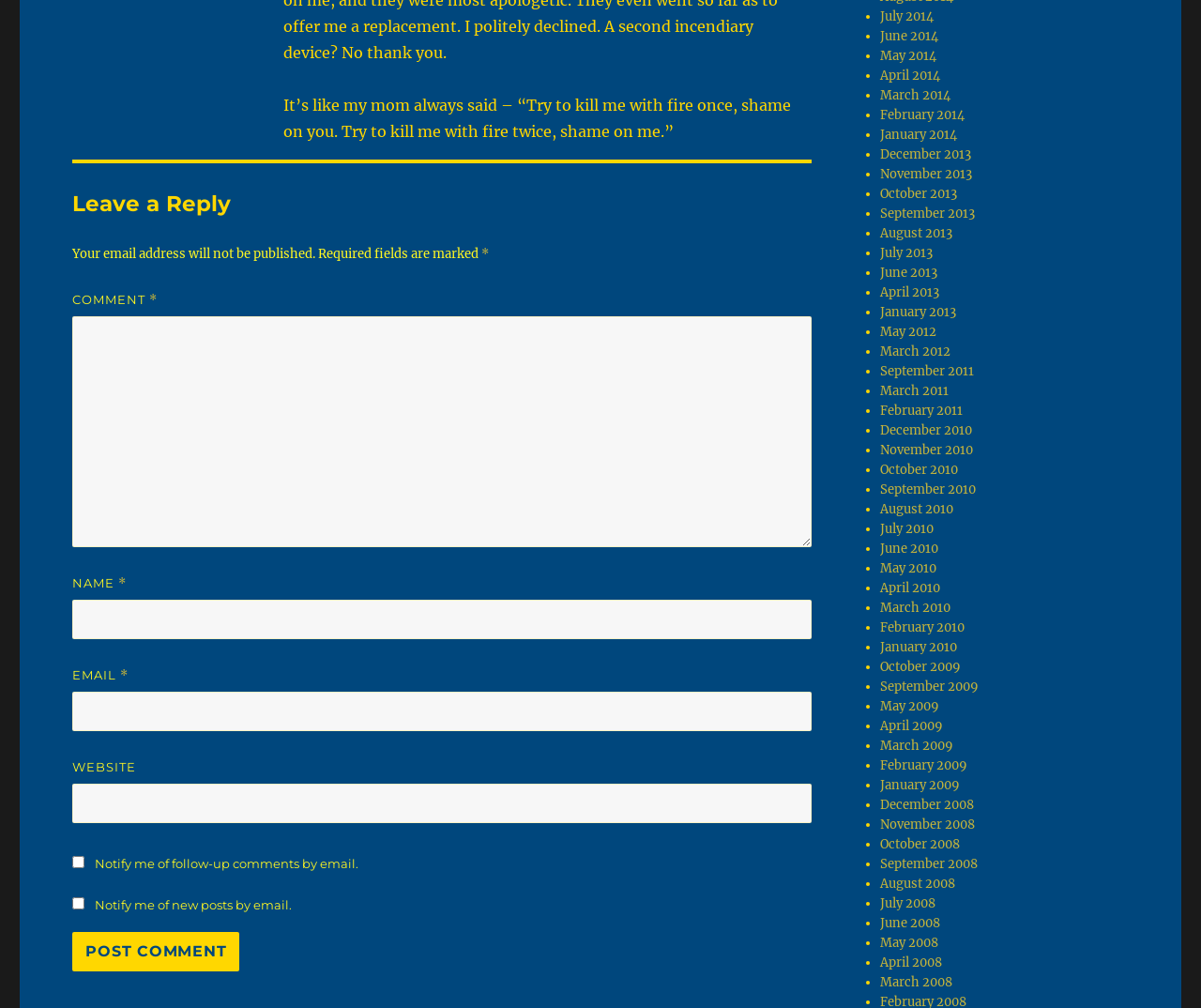Determine the coordinates of the bounding box for the clickable area needed to execute this instruction: "Enter your comment".

[0.06, 0.314, 0.676, 0.543]